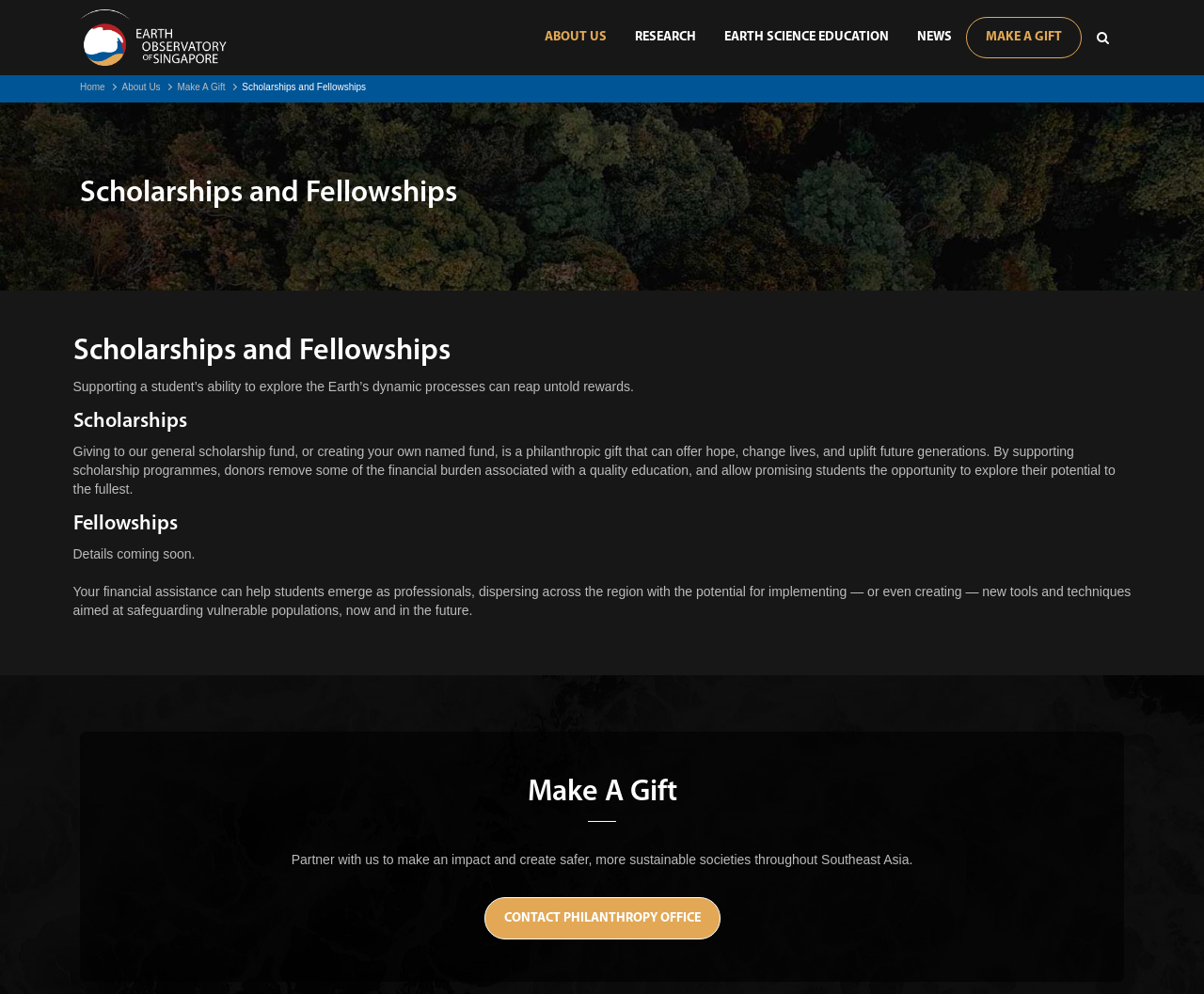Locate the bounding box coordinates of the area where you should click to accomplish the instruction: "Subscribe to CPI".

None